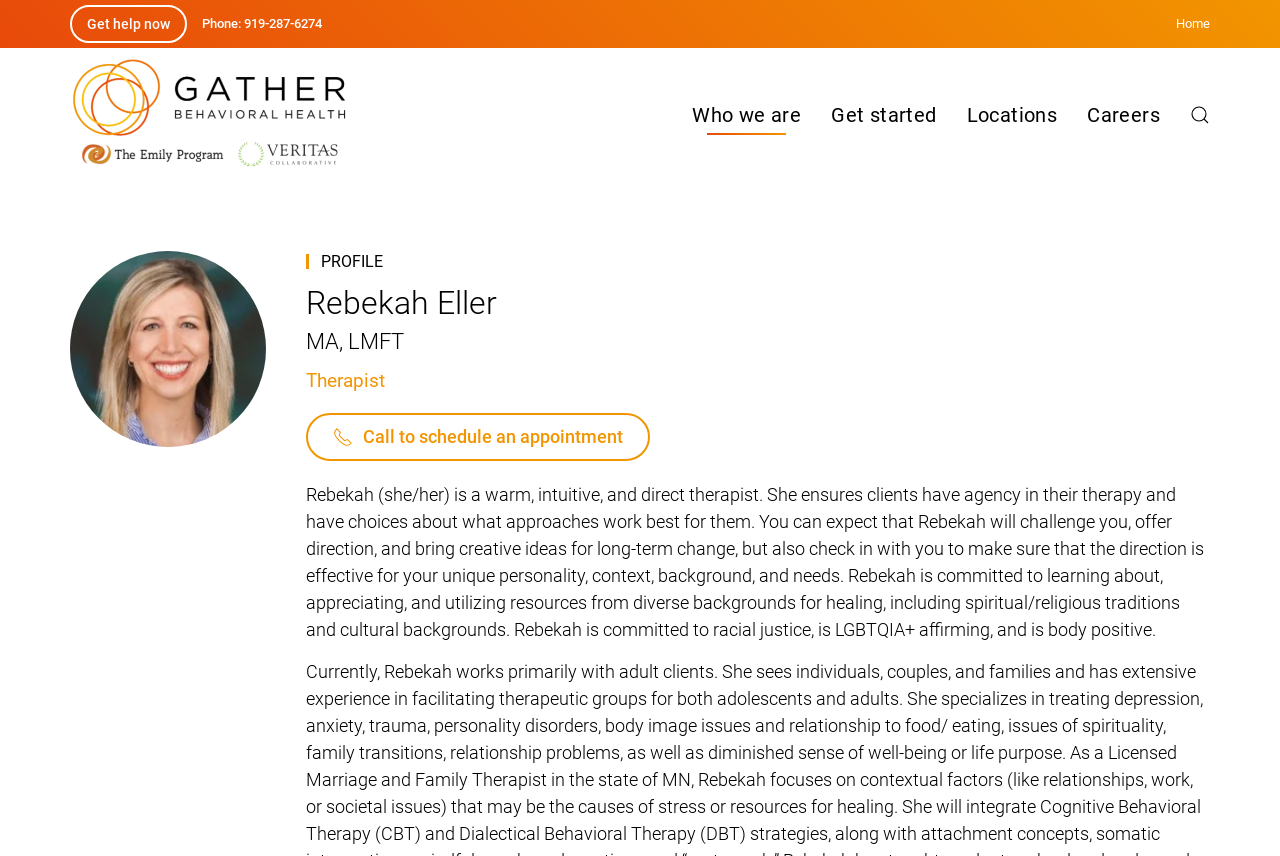Find the bounding box coordinates of the clickable area that will achieve the following instruction: "Call to schedule an appointment".

[0.239, 0.482, 0.508, 0.538]